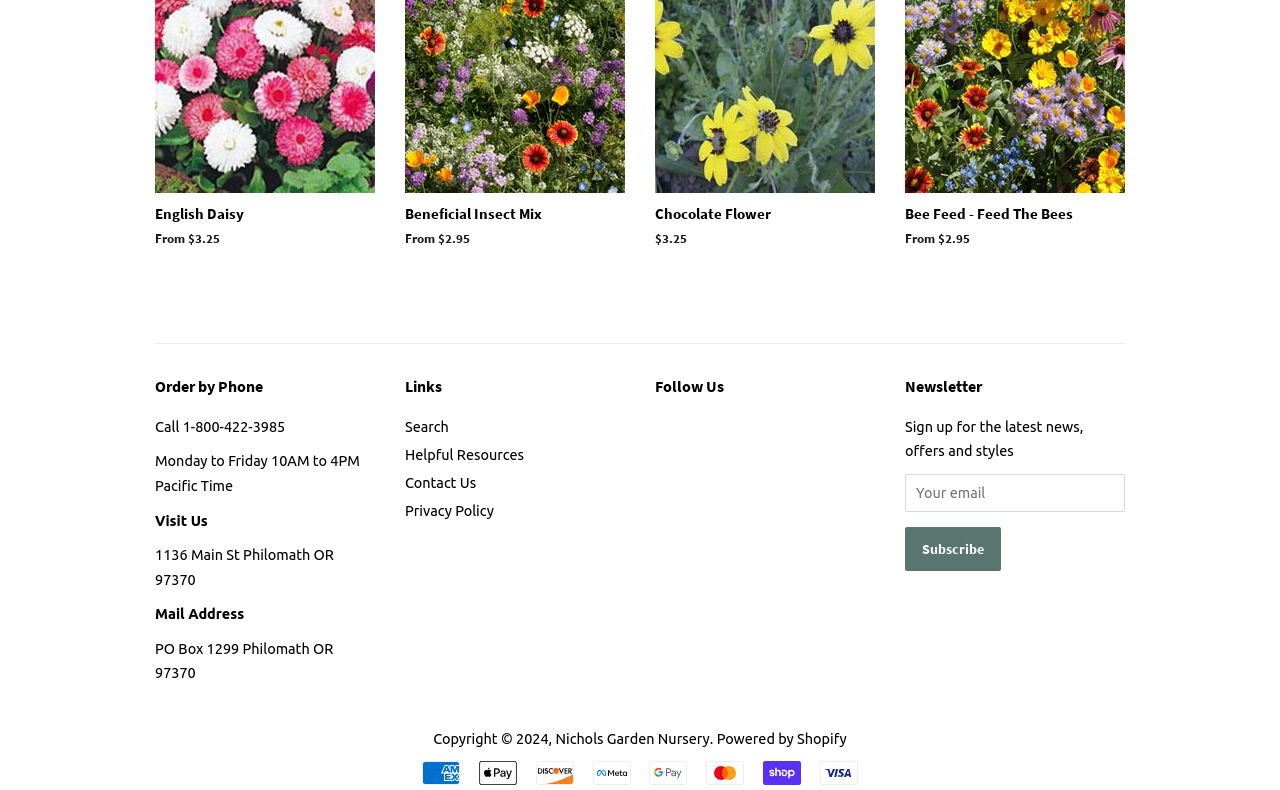Please identify the bounding box coordinates of the element that needs to be clicked to execute the following command: "Click on the 'Mustard Greens' link". Provide the bounding box using four float numbers between 0 and 1, formatted as [left, top, right, bottom].

[0.548, 0.007, 0.716, 0.054]